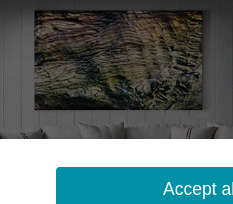Utilize the information from the image to answer the question in detail:
What is the purpose of the turquoise button?

The prominent turquoise button labeled 'Accept all' is likely related to consent or preferences regarding online interactions, emphasizing the blend of contemporary design with user engagement principles in the living space.